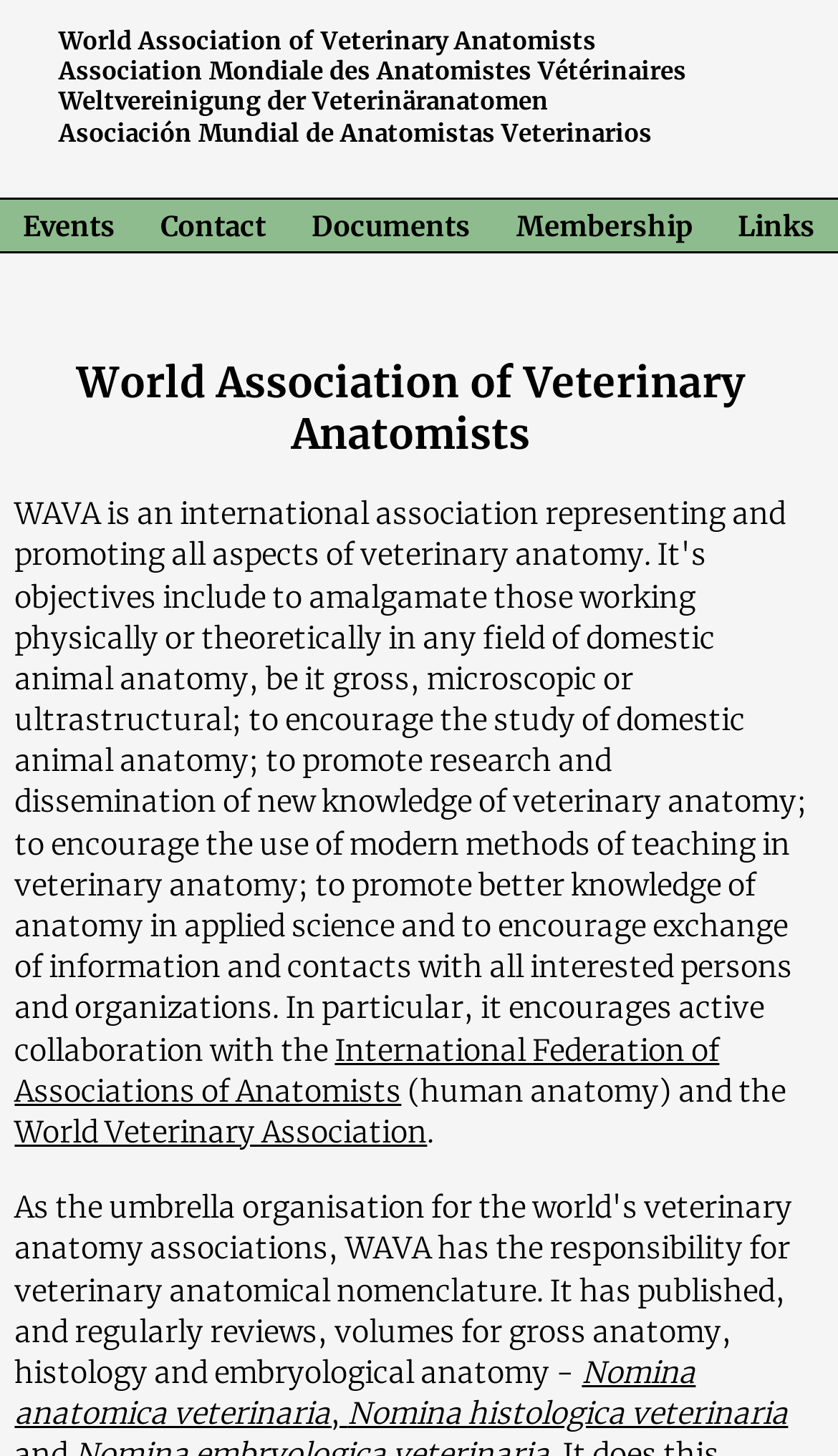Given the description of the UI element: "Next →", predict the bounding box coordinates in the form of [left, top, right, bottom], with each value being a float between 0 and 1.

None